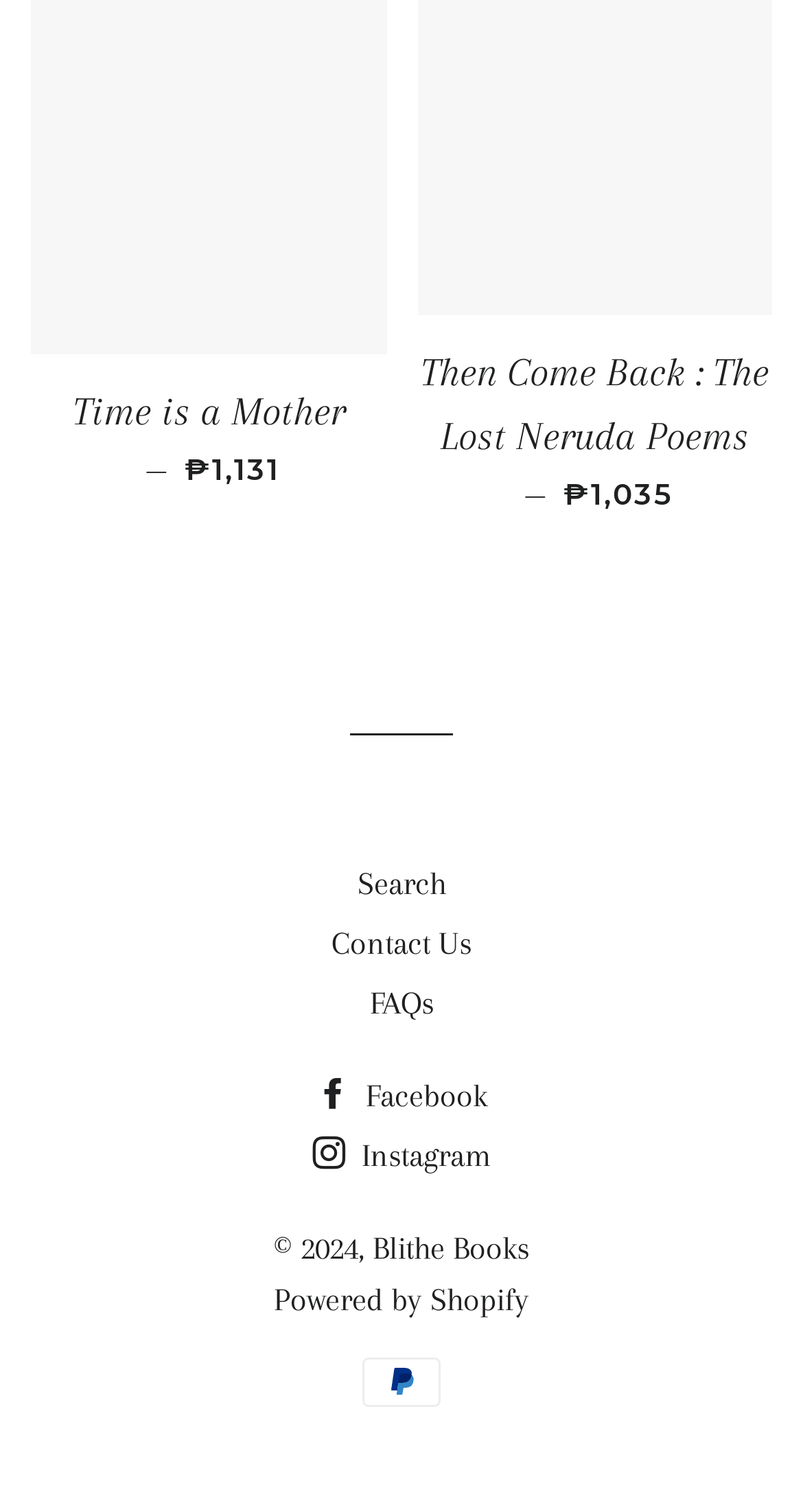What is the name of the website?
Please ensure your answer to the question is detailed and covers all necessary aspects.

The name of the website can be found in the link element with the text 'Blithe Books' at the bottom of the webpage, which likely represents the website's title or brand name.